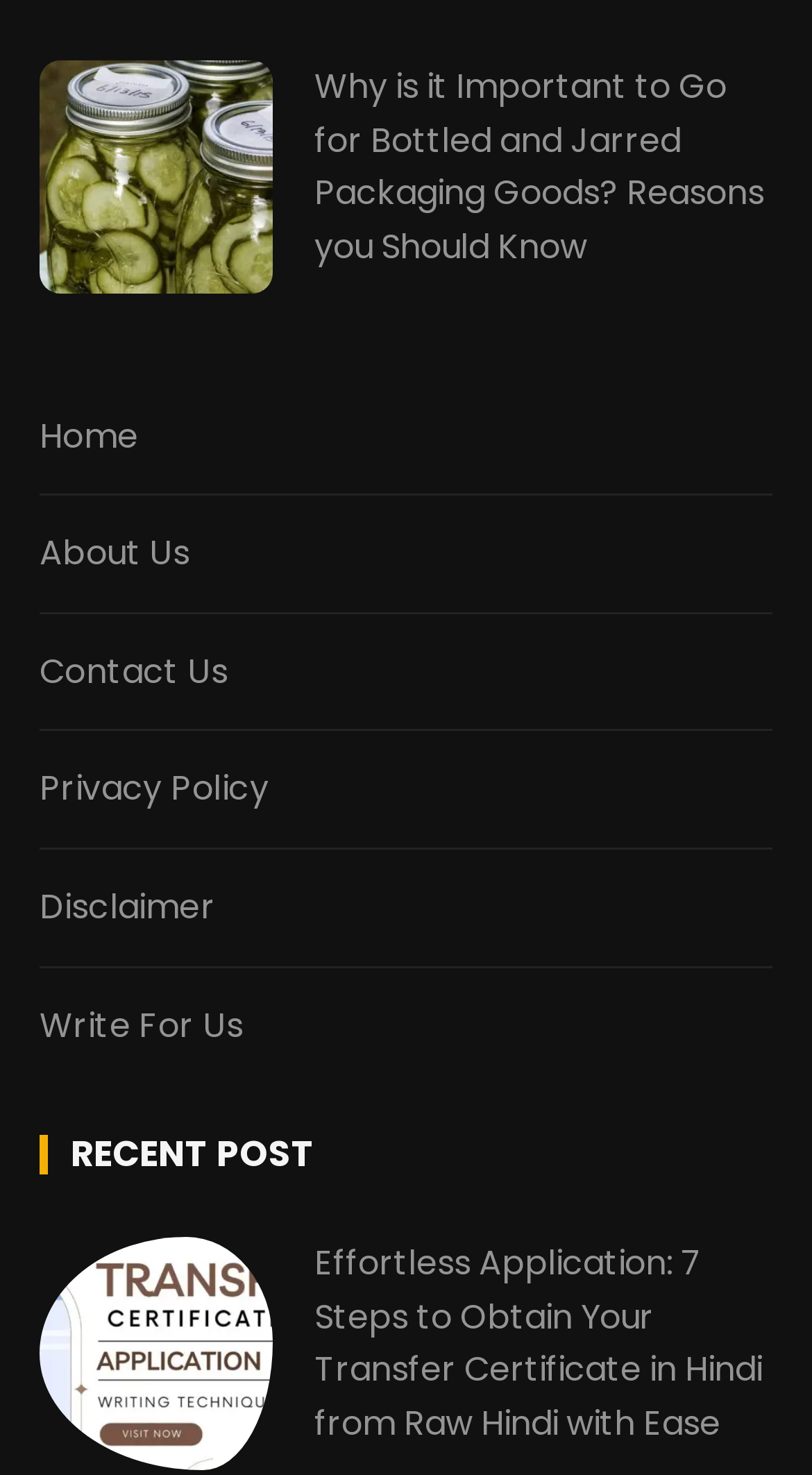Identify the bounding box for the UI element that is described as follows: "Contact Us".

[0.048, 0.416, 0.952, 0.496]